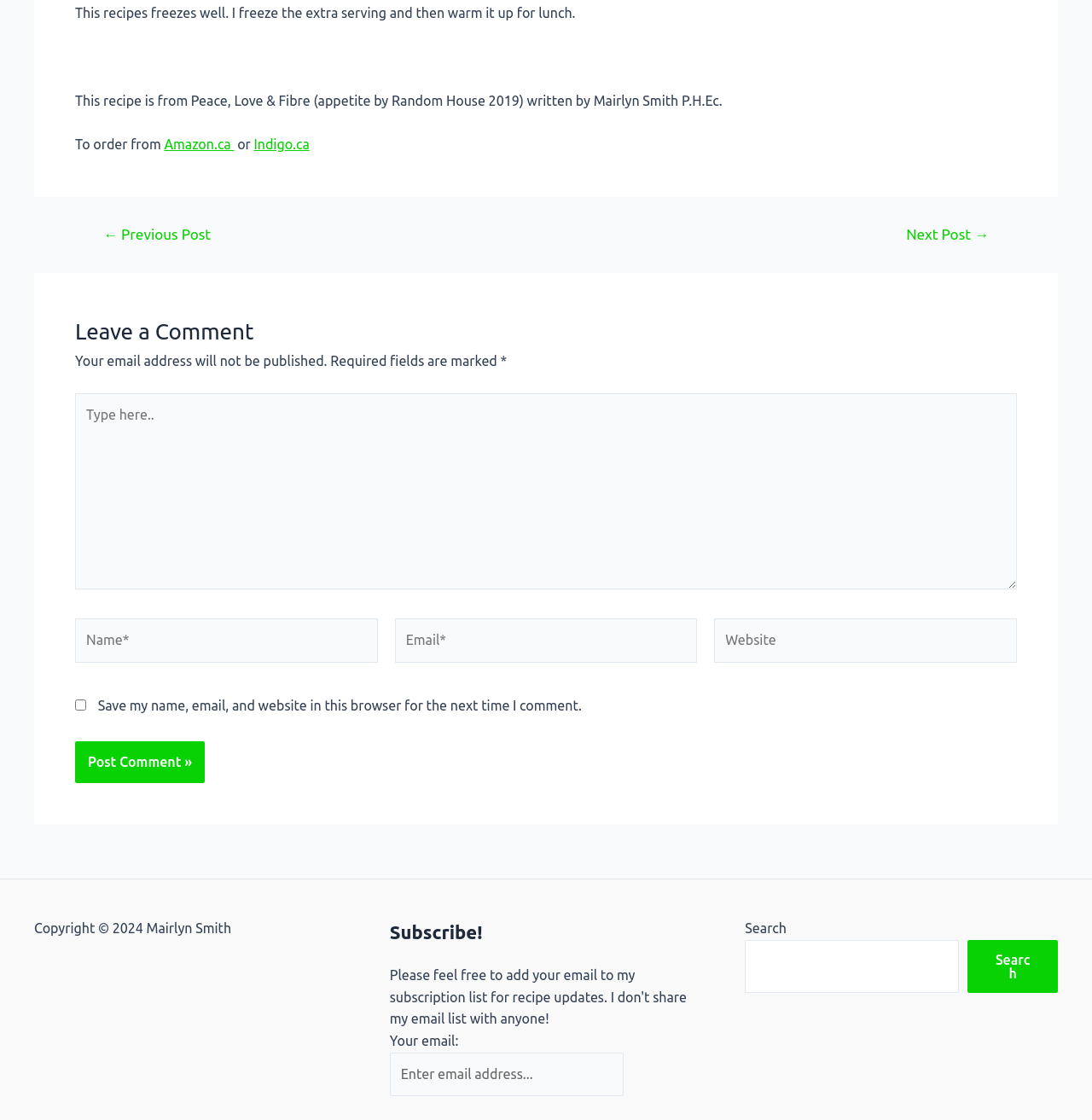Please identify the bounding box coordinates of the element's region that I should click in order to complete the following instruction: "Click the 'Next Post →' link". The bounding box coordinates consist of four float numbers between 0 and 1, i.e., [left, top, right, bottom].

[0.81, 0.202, 0.926, 0.215]